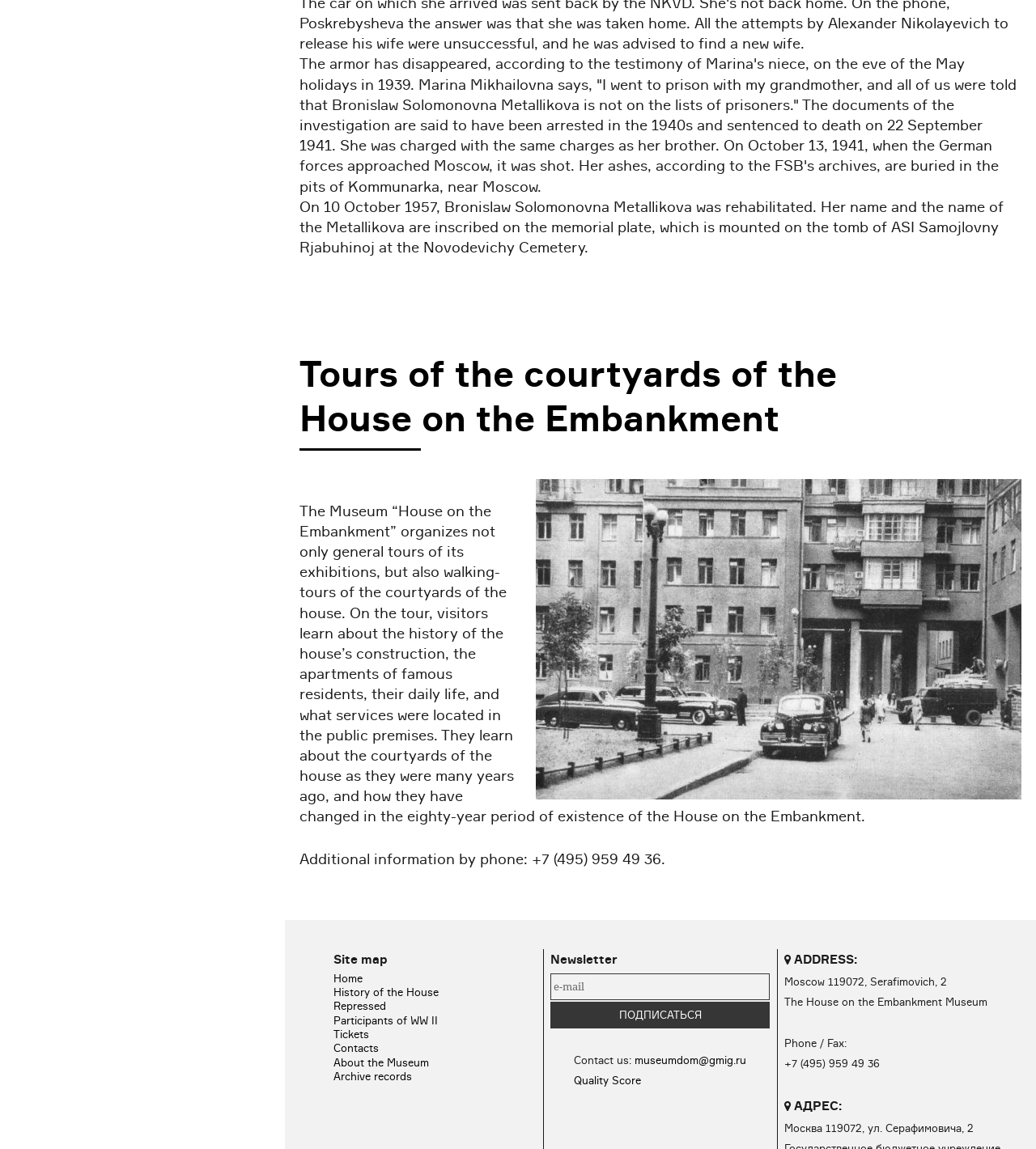Point out the bounding box coordinates of the section to click in order to follow this instruction: "Click on the 'Contacts' link in the site map".

[0.322, 0.907, 0.365, 0.918]